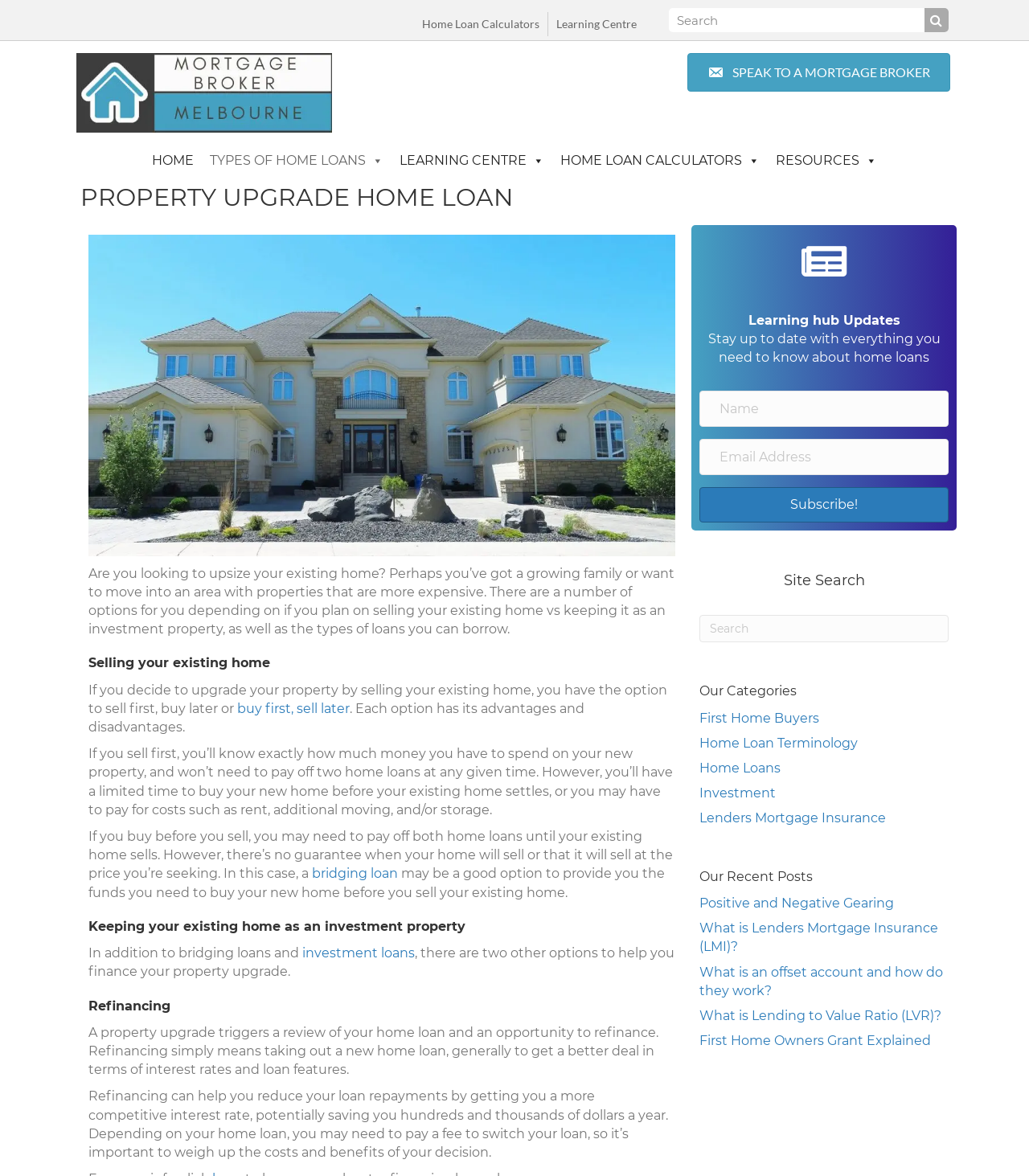Give a concise answer using one word or a phrase to the following question:
What is the purpose of a bridging loan?

To provide funds to buy a new home before selling an existing home